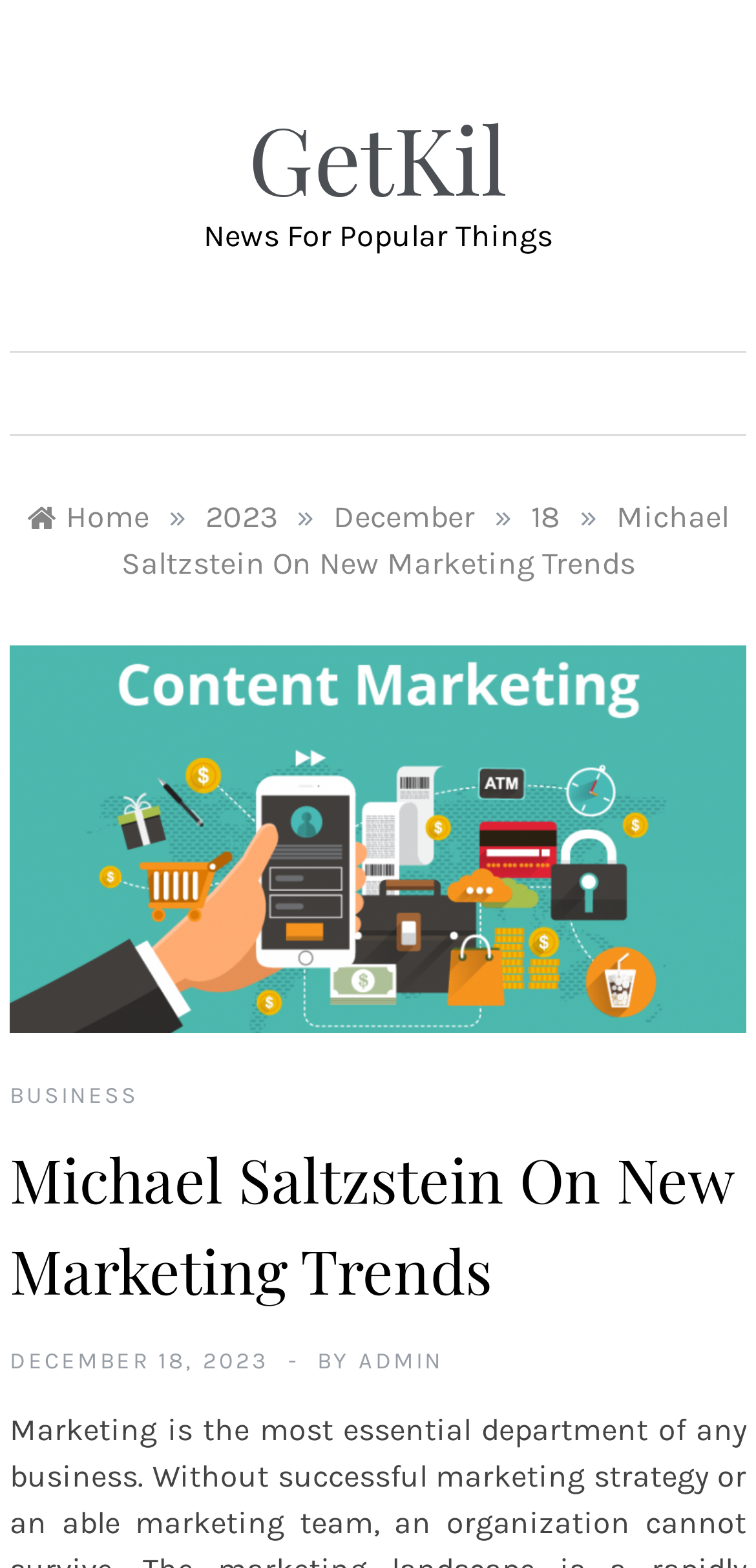Please locate the bounding box coordinates of the element that needs to be clicked to achieve the following instruction: "Open the 'MENU'". The coordinates should be four float numbers between 0 and 1, i.e., [left, top, right, bottom].

[0.013, 0.225, 0.121, 0.277]